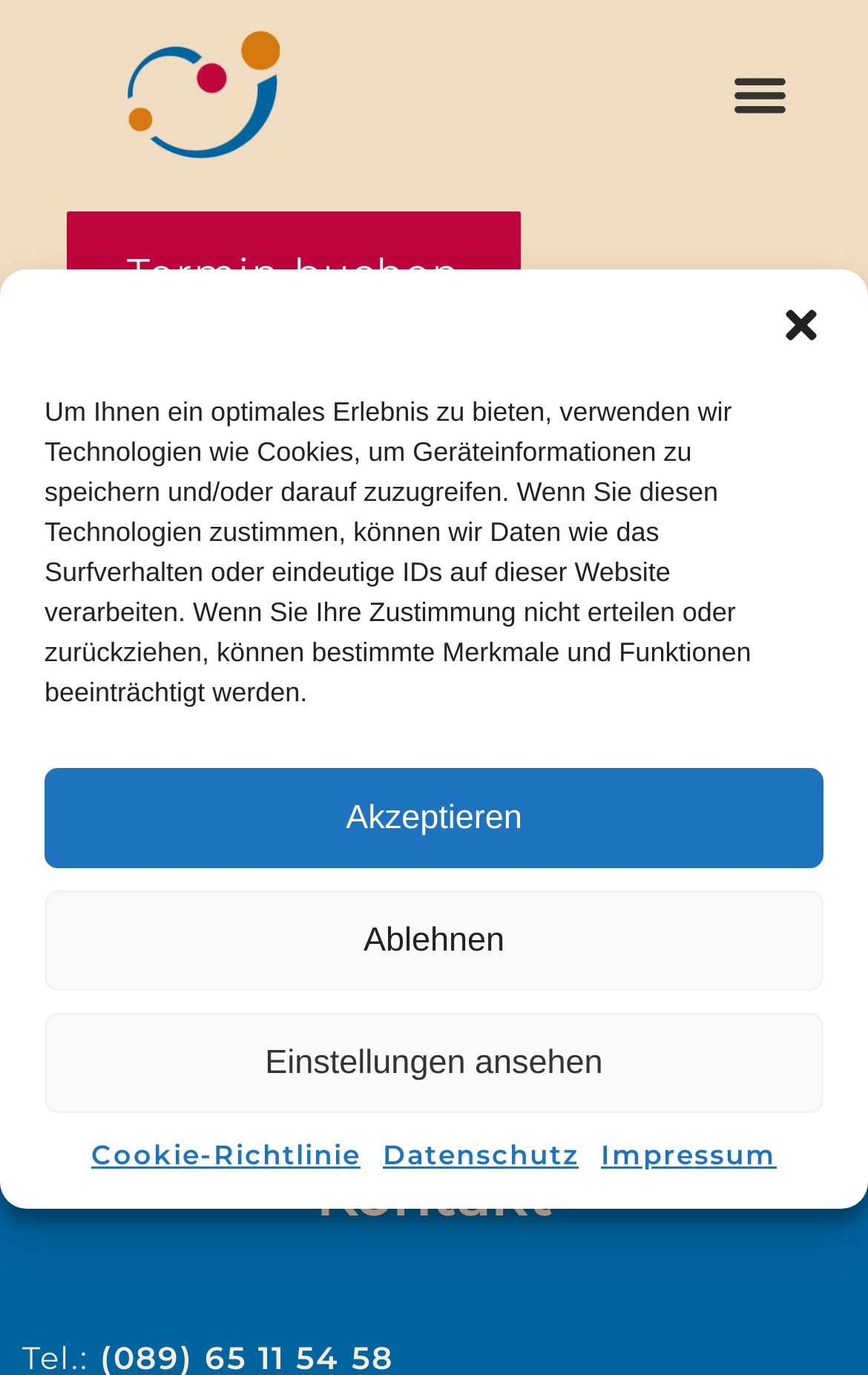What is the error message displayed on the webpage?
Please look at the screenshot and answer in one word or a short phrase.

An diesem Ort konnte nichts gefunden werden.